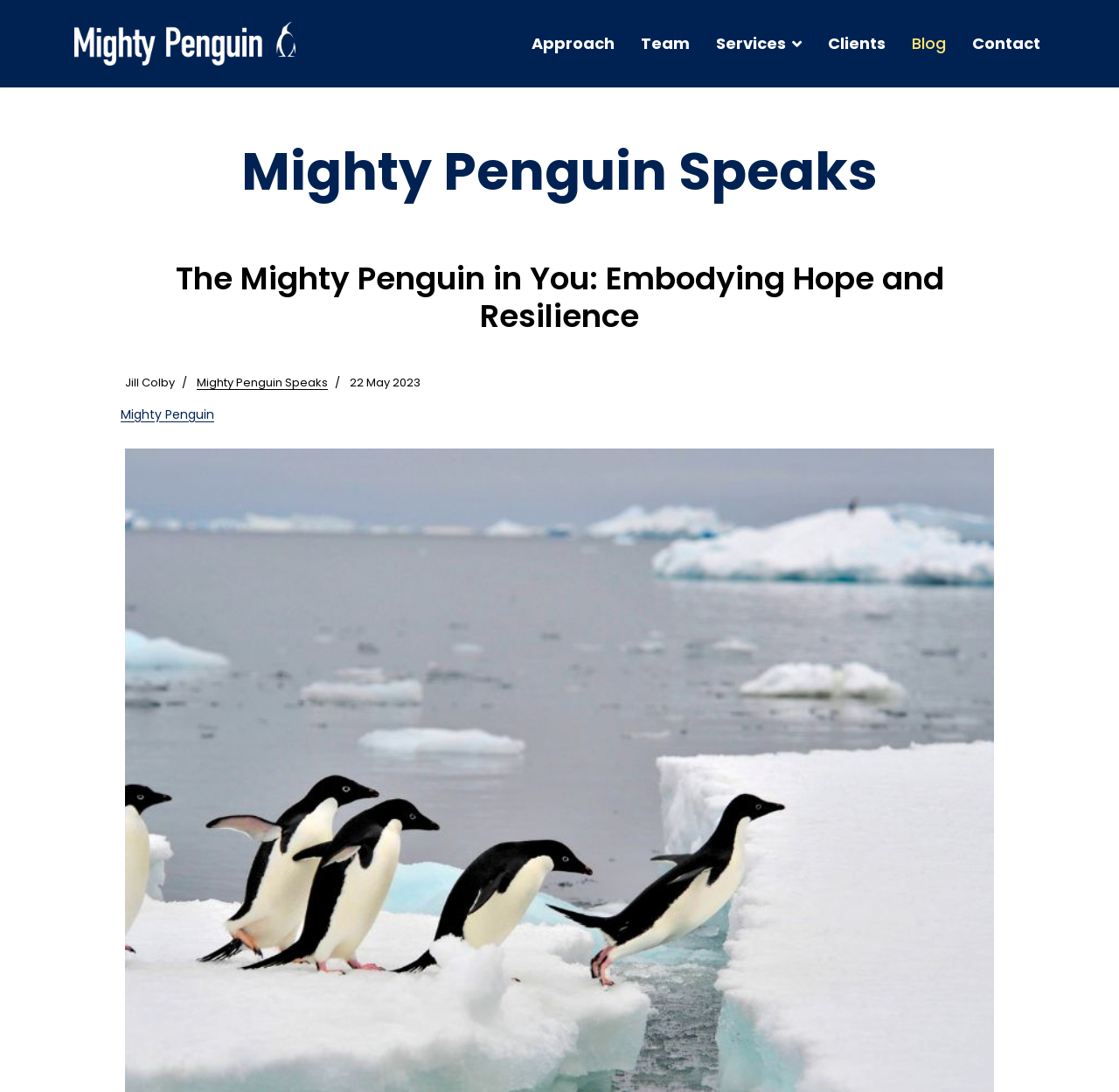Who wrote the blog post?
Can you offer a detailed and complete answer to this question?

I found the answer by looking at the text below the blog post title, which says 'Written by: Jill Colby'.